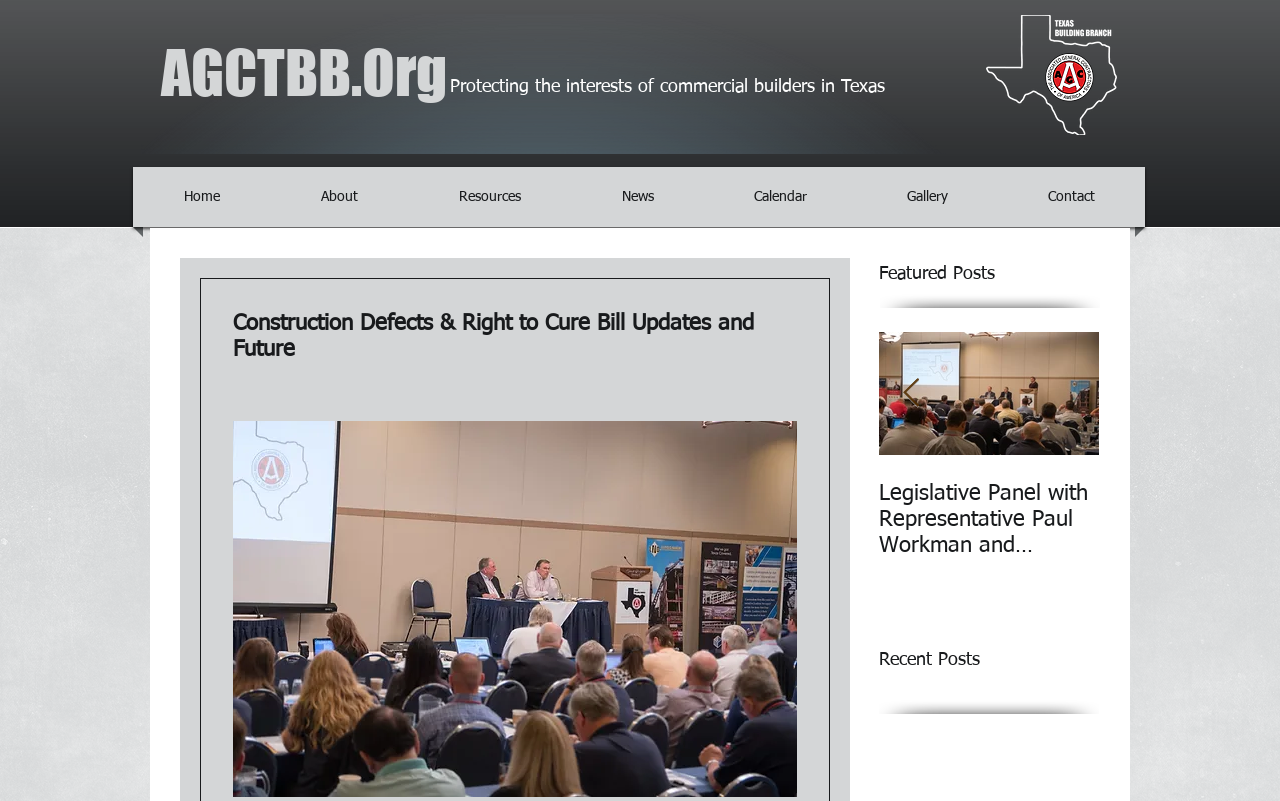Find the bounding box coordinates of the clickable region needed to perform the following instruction: "Go to the About page". The coordinates should be provided as four float numbers between 0 and 1, i.e., [left, top, right, bottom].

[0.215, 0.208, 0.315, 0.283]